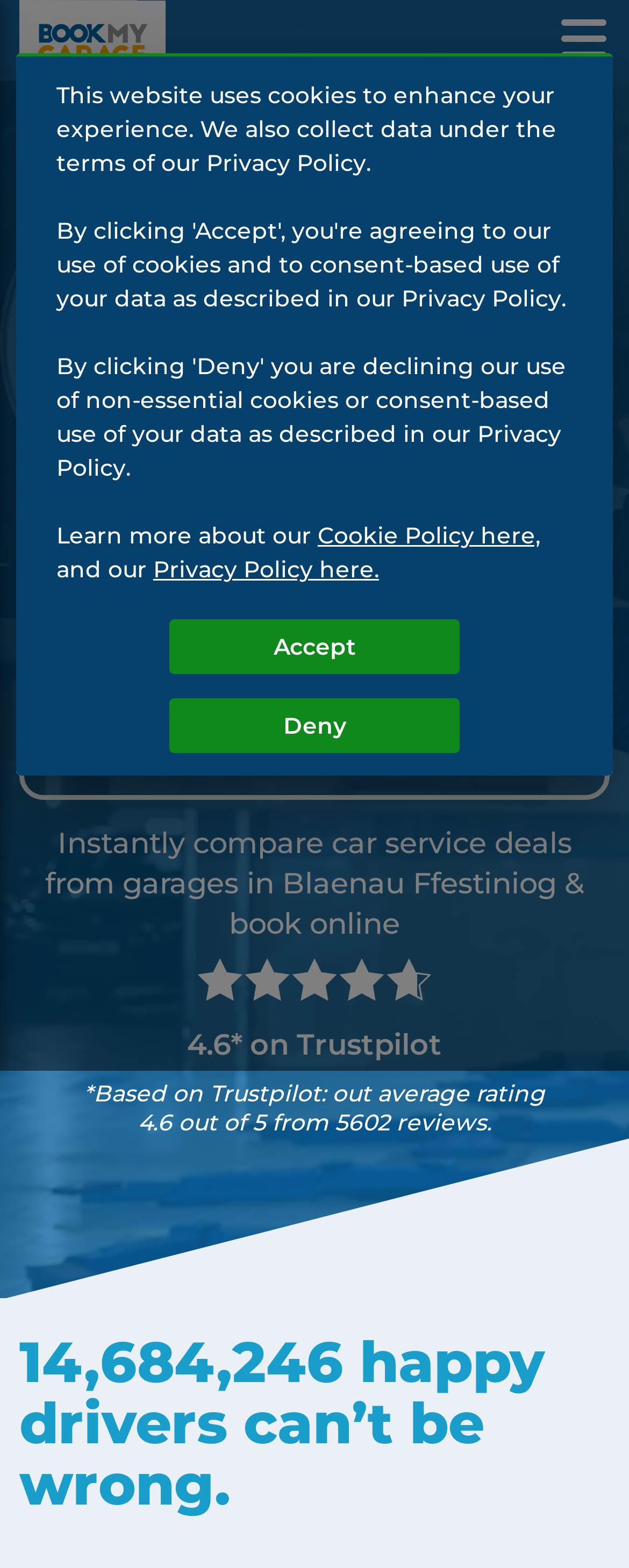Predict the bounding box coordinates for the UI element described as: "Compare Prices Instantly". The coordinates should be four float numbers between 0 and 1, presented as [left, top, right, bottom].

[0.077, 0.44, 0.923, 0.491]